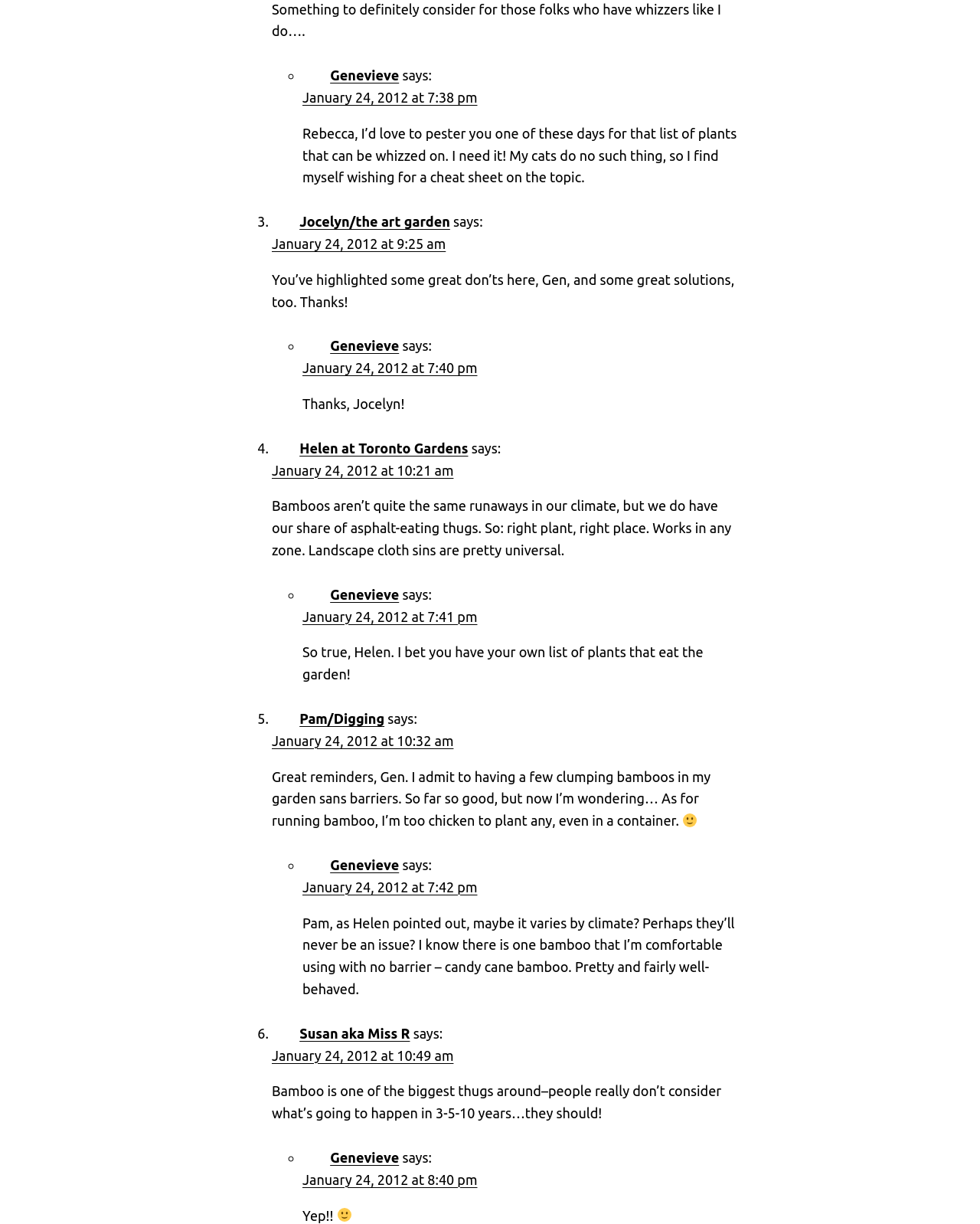Indicate the bounding box coordinates of the element that needs to be clicked to satisfy the following instruction: "Click on the link 'Pam/Digging'". The coordinates should be four float numbers between 0 and 1, i.e., [left, top, right, bottom].

[0.306, 0.581, 0.392, 0.593]